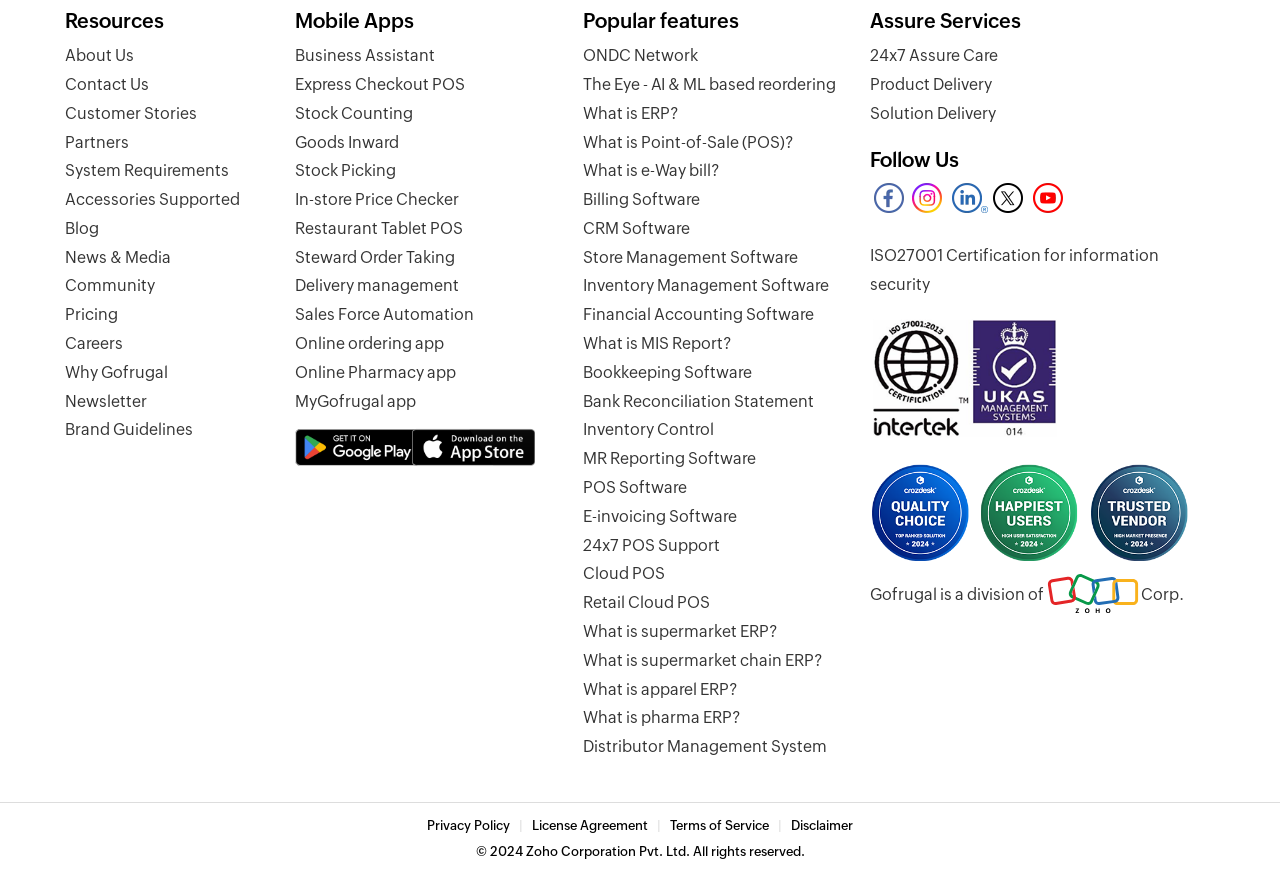How many links are there under 'Resources'?
Please respond to the question with as much detail as possible.

I counted the number of links under the 'Resources' heading, starting from 'About Us' to 'Brand Guidelines', and found 17 links.